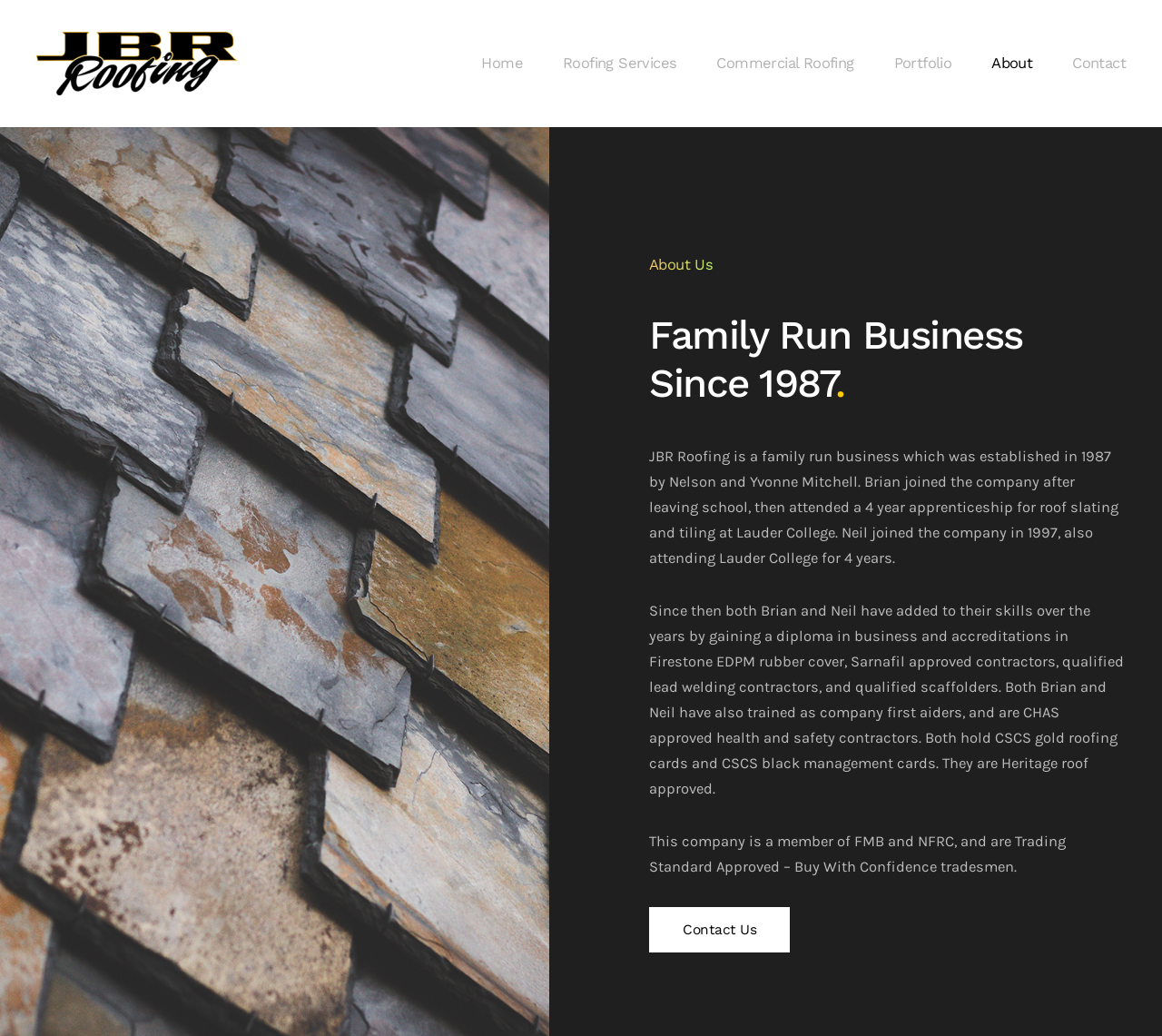Using the format (top-left x, top-left y, bottom-right x, bottom-right y), and given the element description, identify the bounding box coordinates within the screenshot: Portfolio

[0.769, 0.018, 0.819, 0.105]